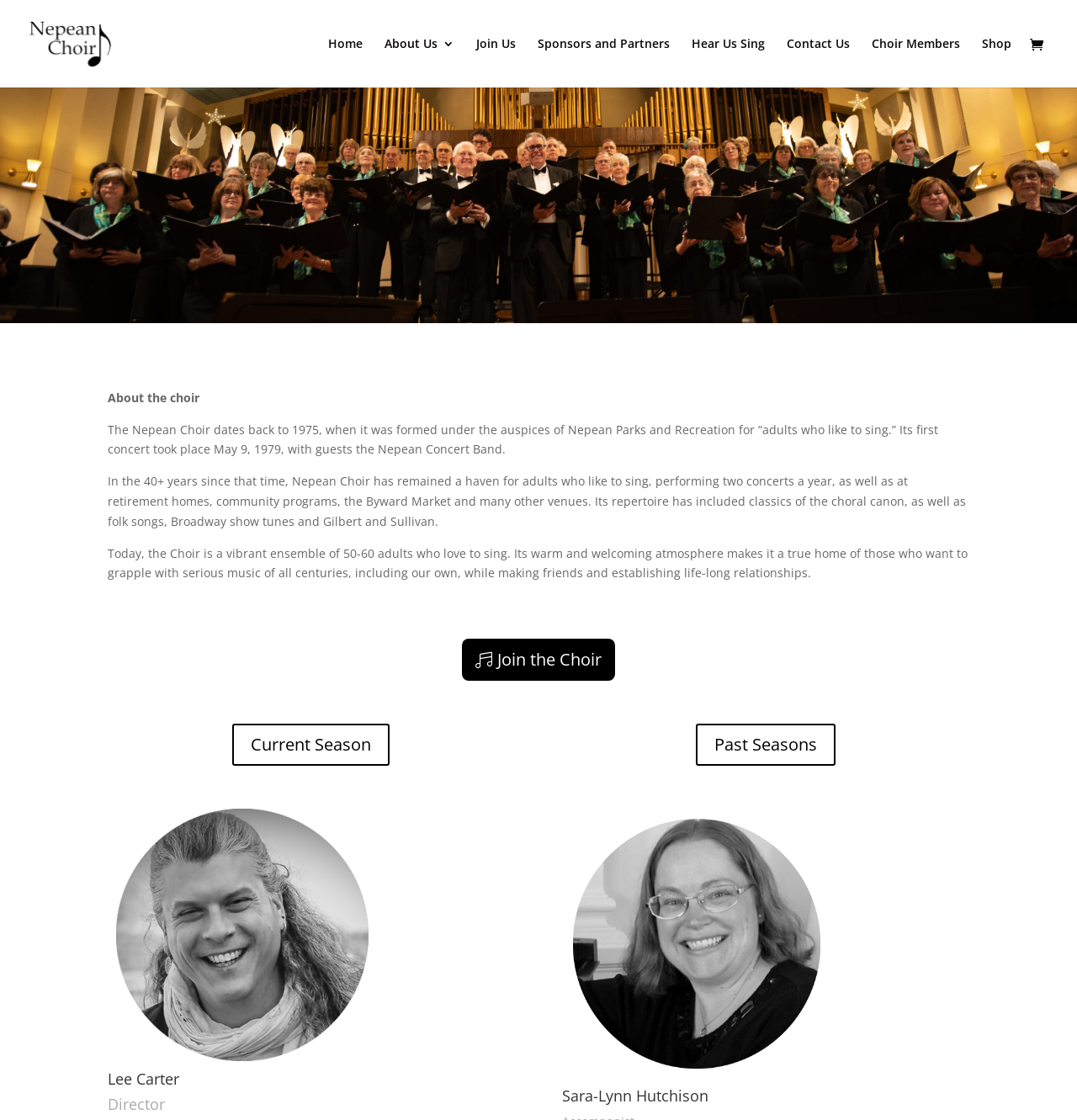Please identify the bounding box coordinates of the element's region that should be clicked to execute the following instruction: "Join the choir". The bounding box coordinates must be four float numbers between 0 and 1, i.e., [left, top, right, bottom].

[0.429, 0.57, 0.571, 0.608]